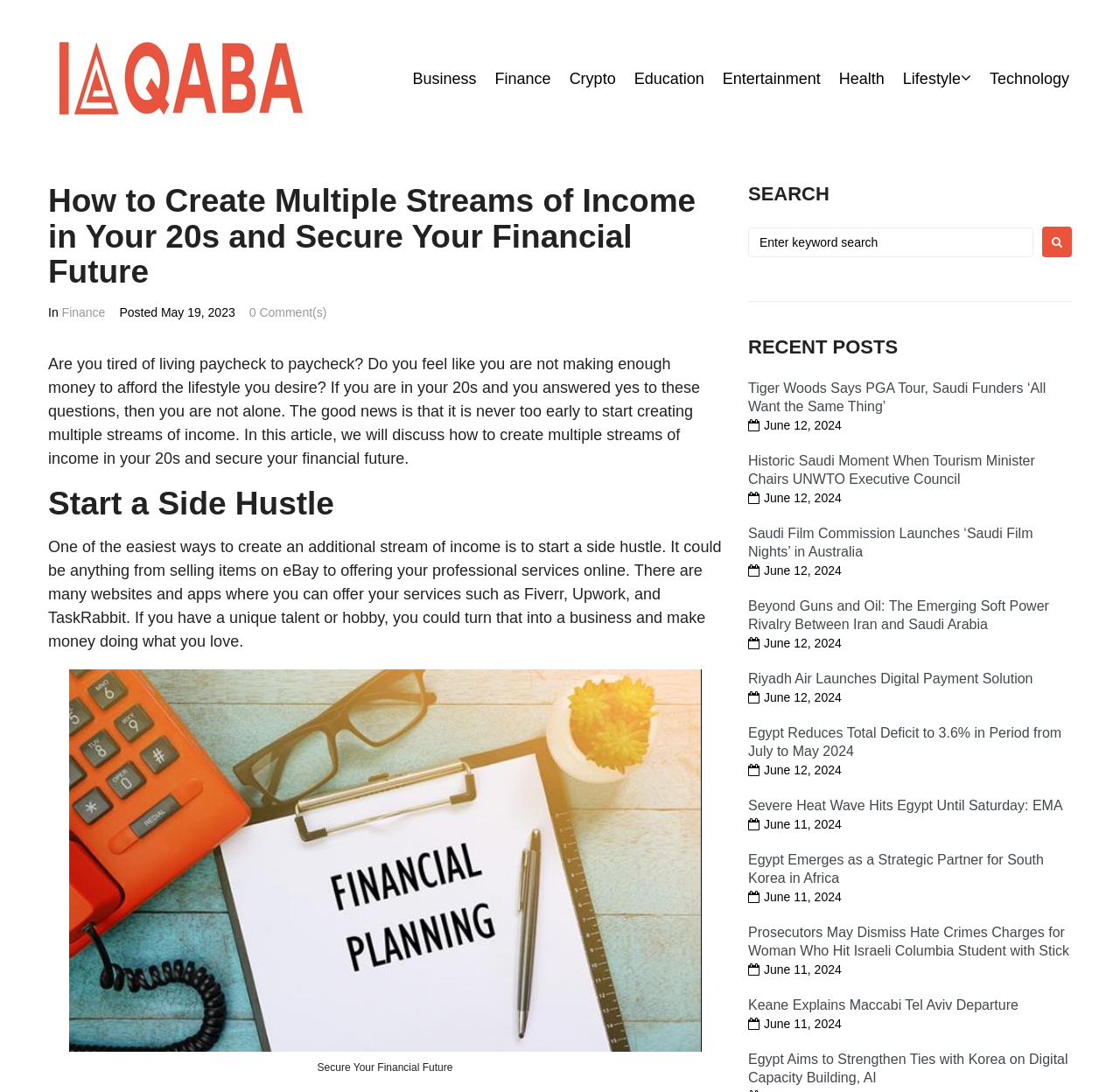Carefully examine the image and provide an in-depth answer to the question: What is the purpose of the search box?

The search box is located at the top right corner of the webpage and has a placeholder text 'Search for:' which suggests that it is used to search for articles or content within the website.